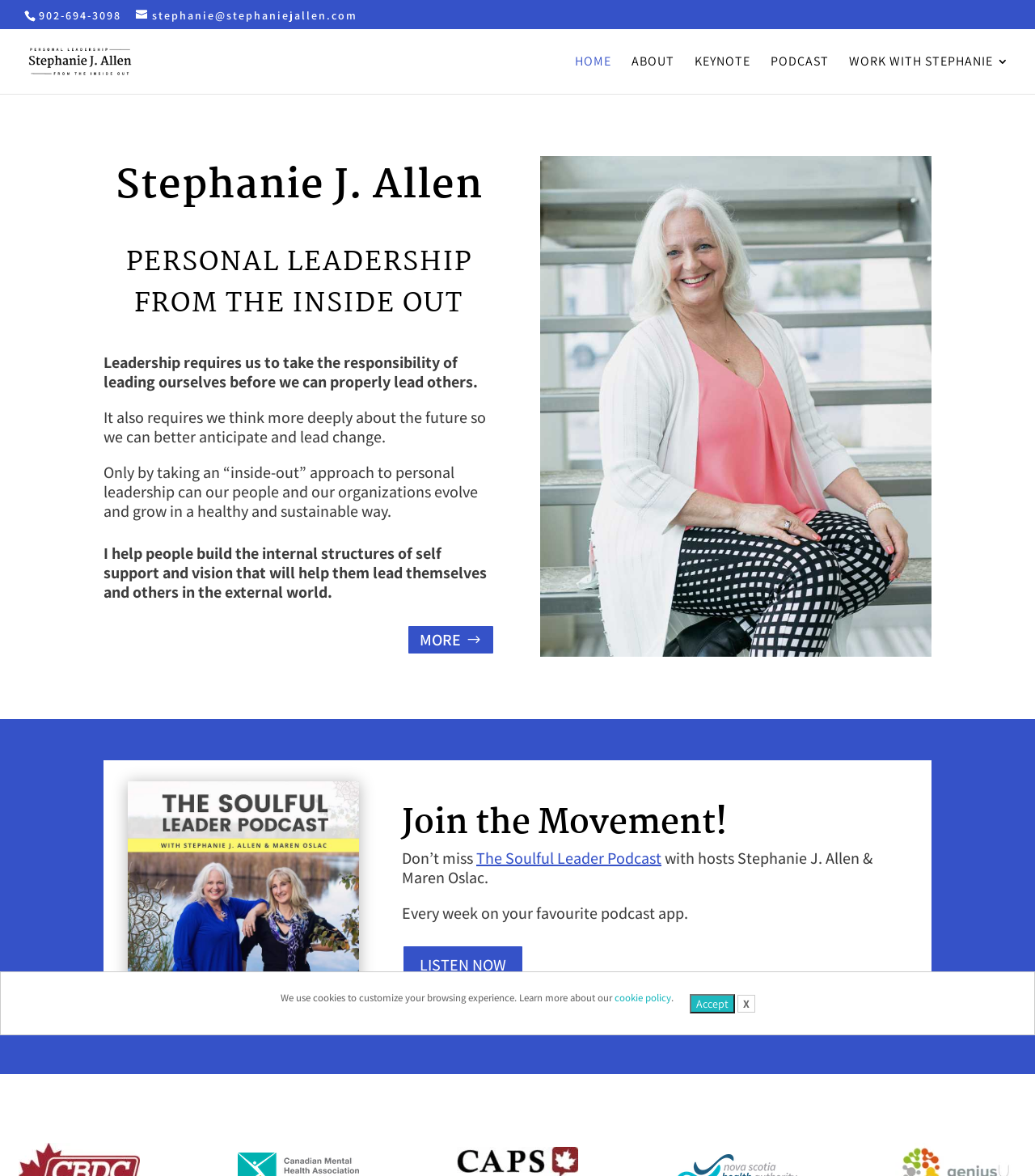Please identify the coordinates of the bounding box for the clickable region that will accomplish this instruction: "Work with Stephanie".

[0.82, 0.047, 0.975, 0.08]